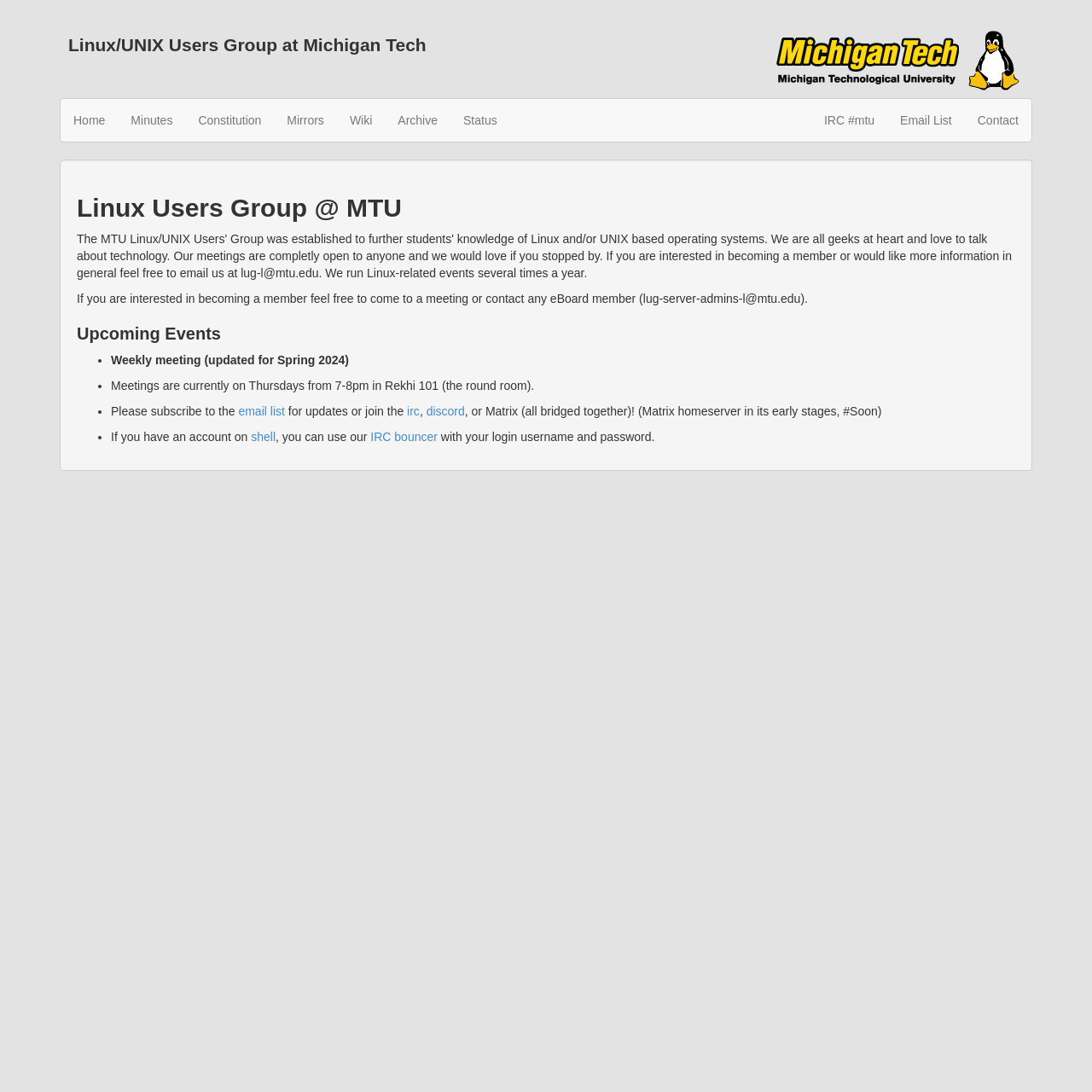Please identify the bounding box coordinates of the element on the webpage that should be clicked to follow this instruction: "Click the Home link". The bounding box coordinates should be given as four float numbers between 0 and 1, formatted as [left, top, right, bottom].

[0.055, 0.091, 0.108, 0.13]